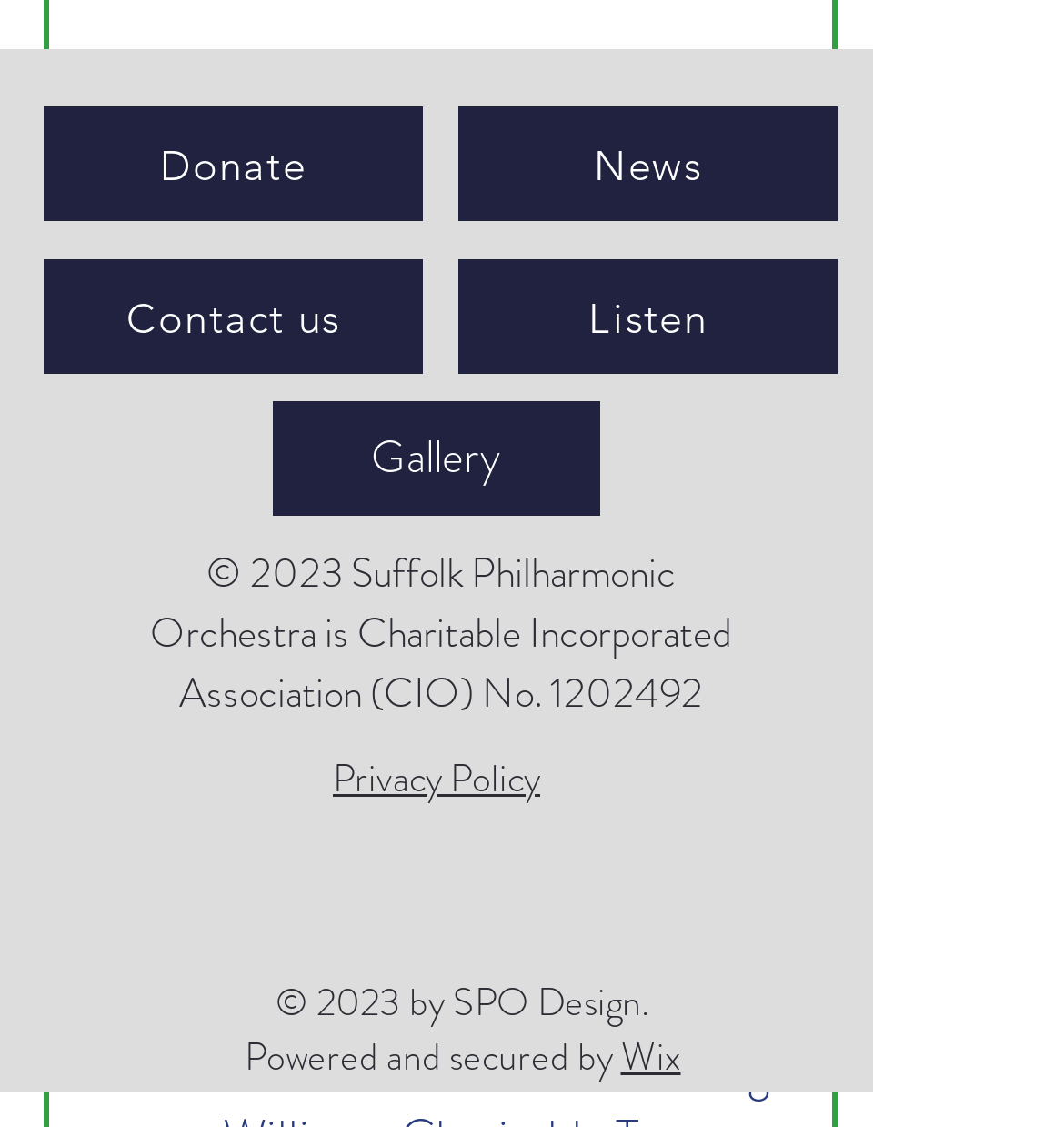What is the name of the charitable trust mentioned?
Please answer the question with a detailed and comprehensive explanation.

The charitable trust mentioned is Ridley Godfrey Foundation, which is stated in the StaticText element with the text 'These events were made possible thanks to the support of Ridley Godfrey Foundation'.